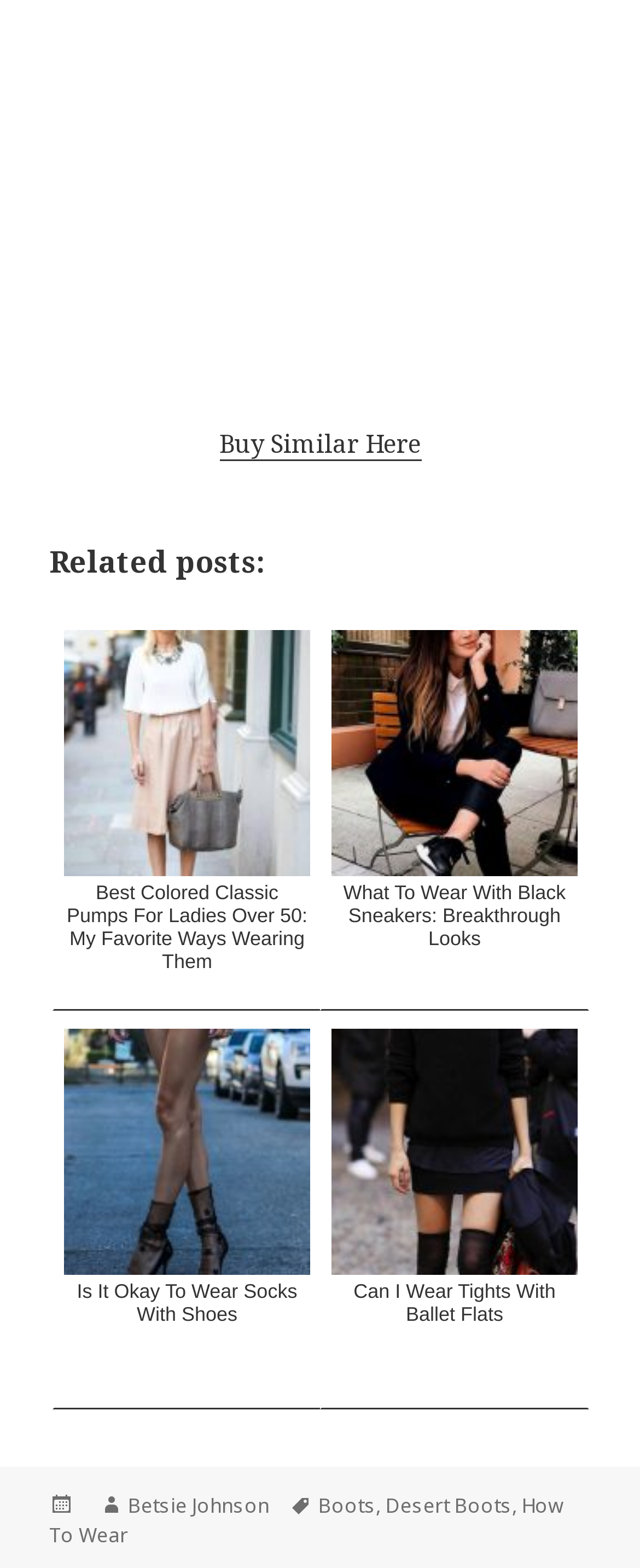Identify the bounding box coordinates of the area that should be clicked in order to complete the given instruction: "Click on Lead Working Party(s)". The bounding box coordinates should be four float numbers between 0 and 1, i.e., [left, top, right, bottom].

None